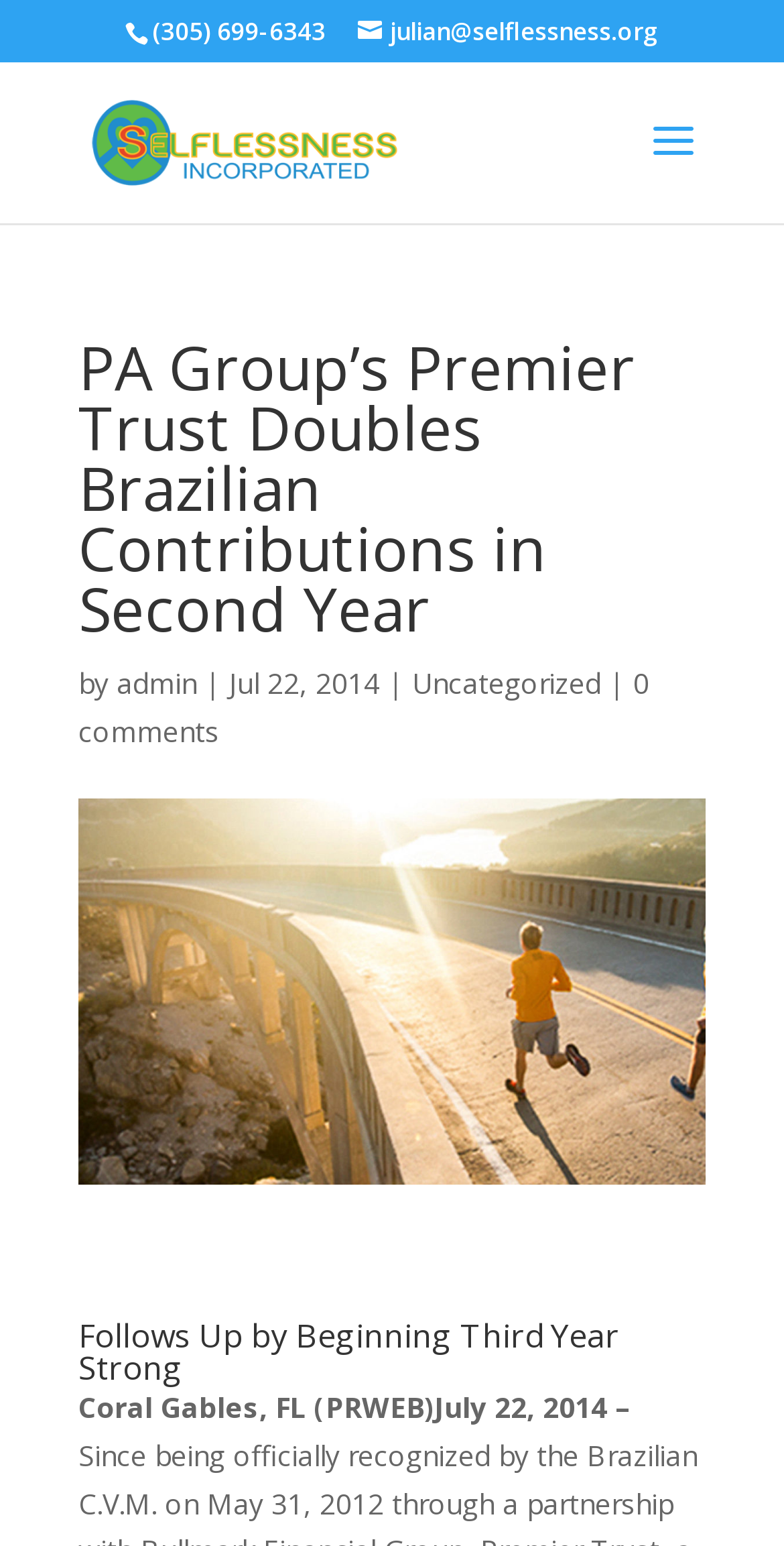Provide a one-word or brief phrase answer to the question:
What is the category of the article?

Uncategorized